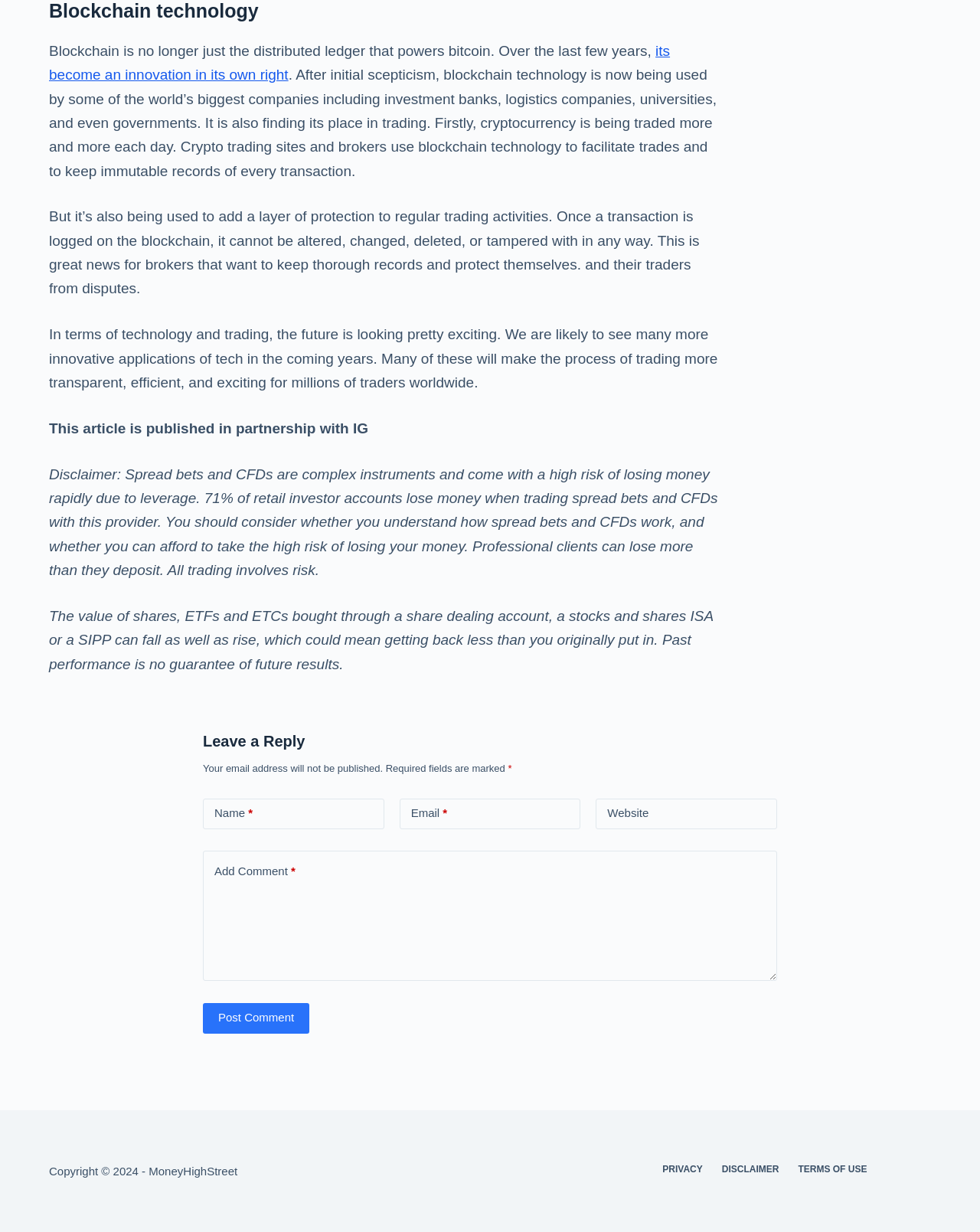Find the bounding box coordinates for the UI element whose description is: "Post Comment". The coordinates should be four float numbers between 0 and 1, in the format [left, top, right, bottom].

[0.207, 0.814, 0.316, 0.839]